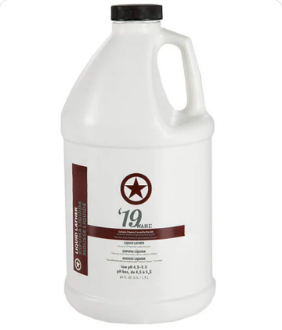Where is this product ideal for use?
Refer to the image and answer the question using a single word or phrase.

Barbershops and salons